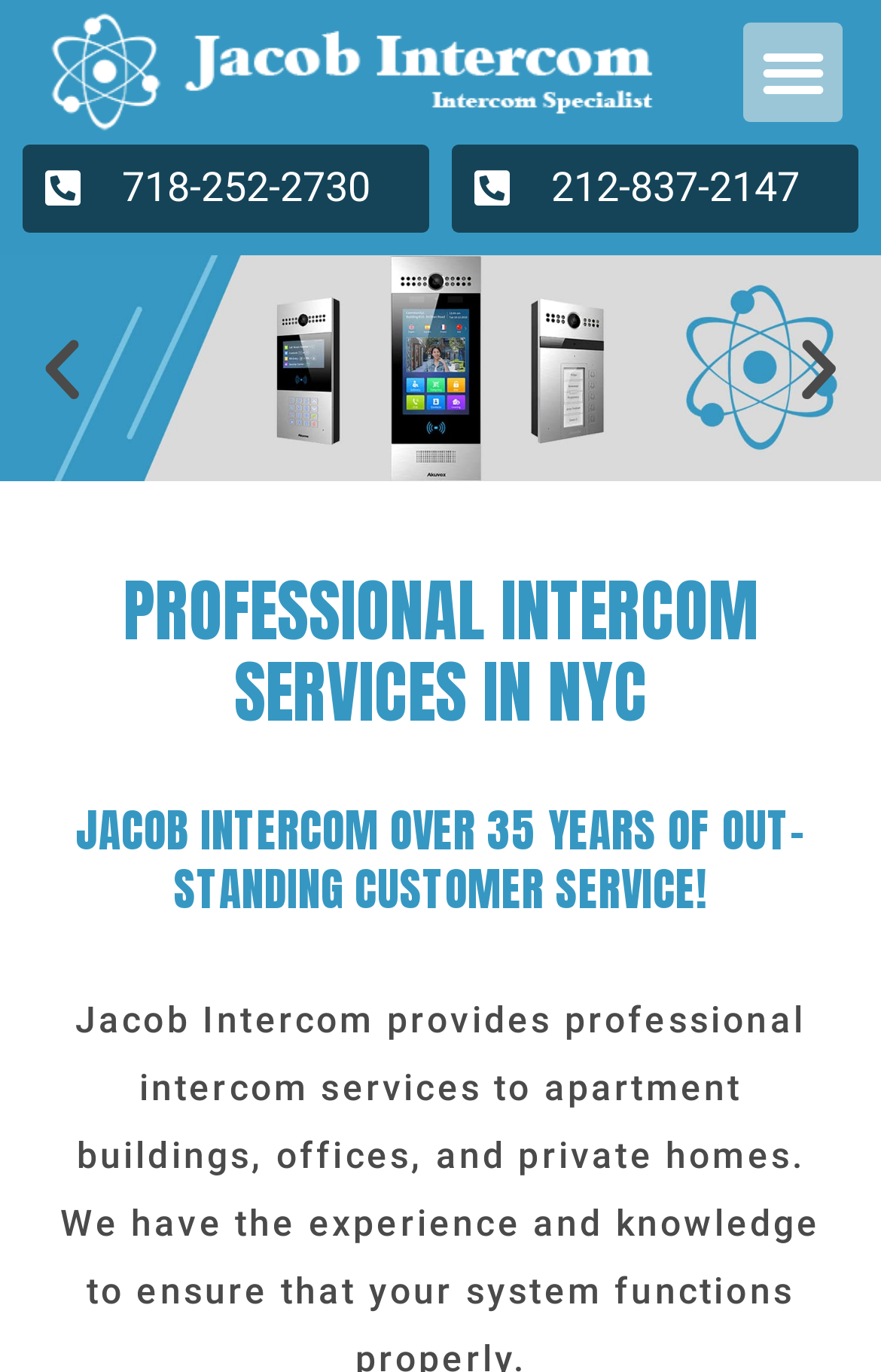Provide a one-word or short-phrase answer to the question:
What is the theme of the professional services offered?

Intercom